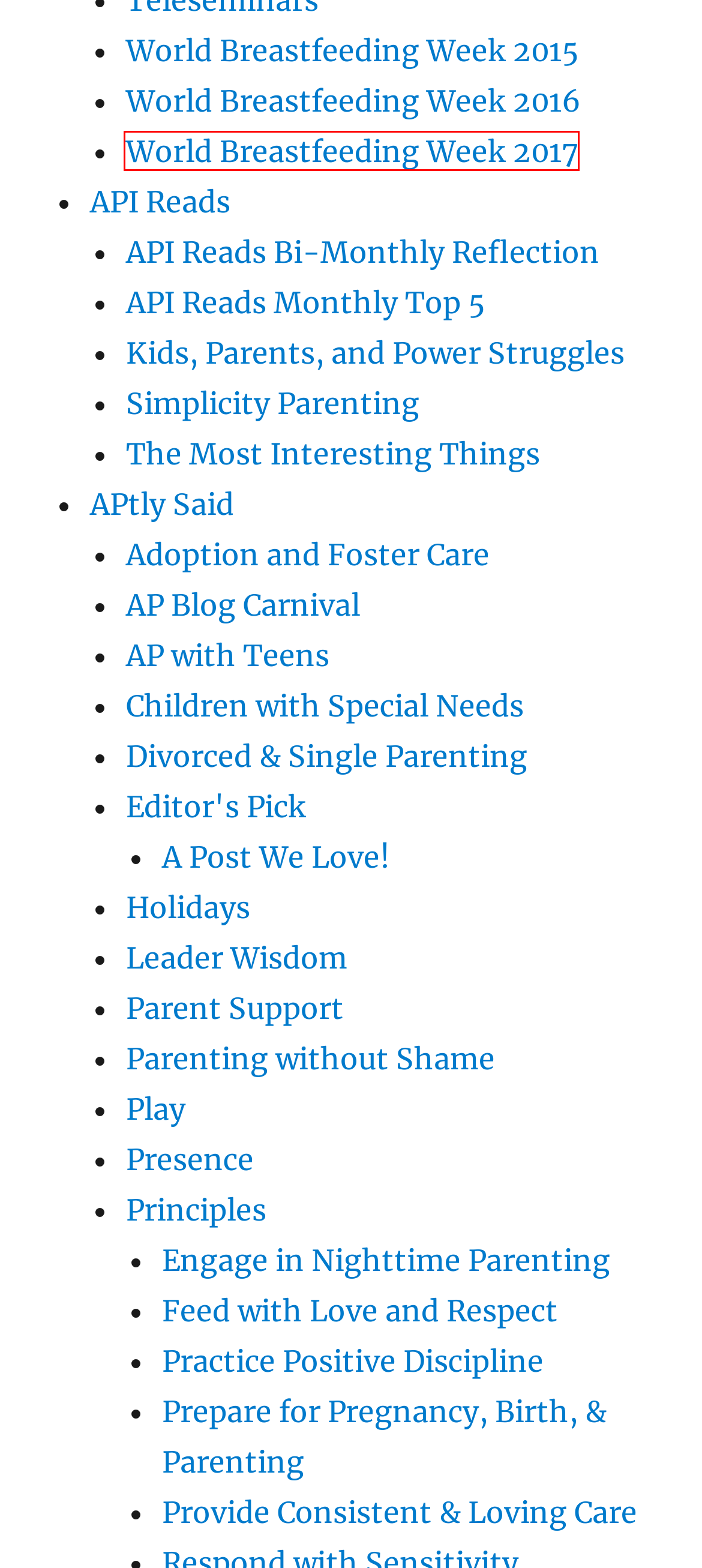Look at the screenshot of the webpage and find the element within the red bounding box. Choose the webpage description that best fits the new webpage that will appear after clicking the element. Here are the candidates:
A. World Breastfeeding Week 2015 – APtly Said
B. AP Month 2016 – APtly Said
C. General Interest – APtly Said
D. Strive for Balance – APtly Said
E. APtly Said – Parenting with Attachment in Mind
F. Jasmine Carlson – APtly Said
G. World Breastfeeding Week 2017 – APtly Said
H. Use Nurturing Touch – APtly Said

G